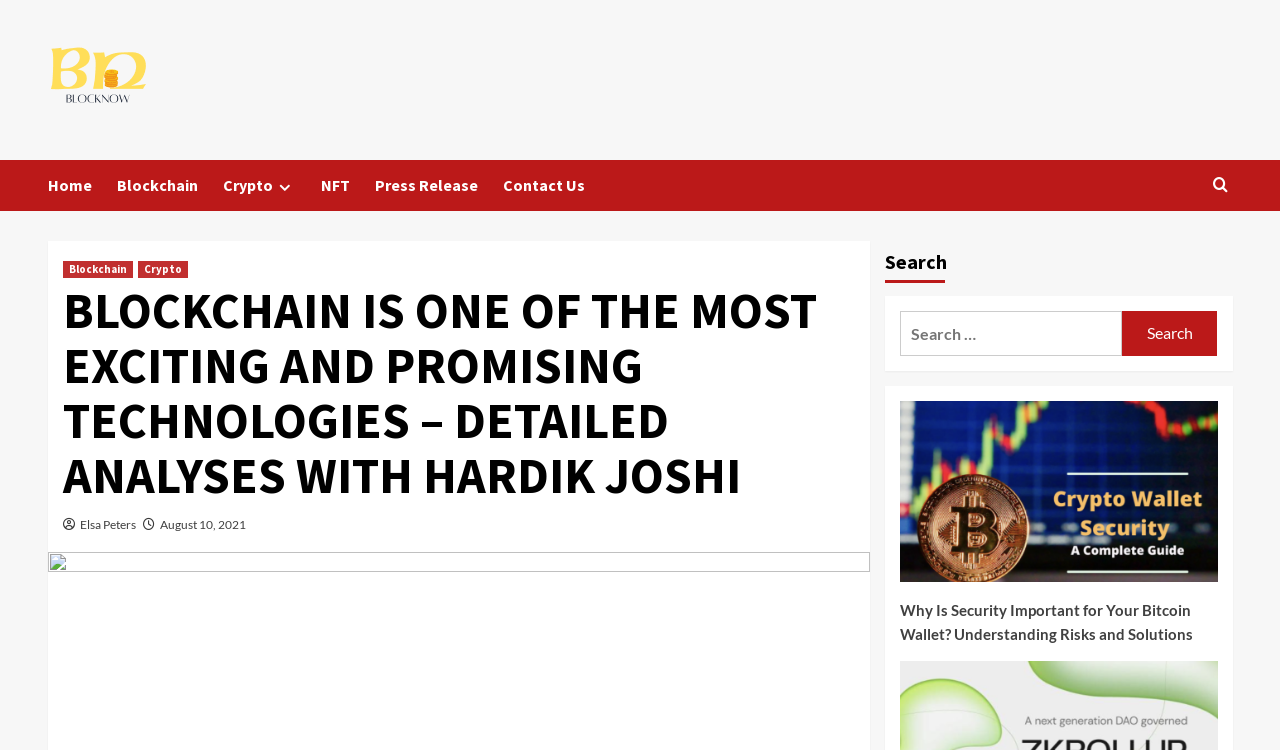Kindly determine the bounding box coordinates for the clickable area to achieve the given instruction: "Read the article about Bitcoin Wallet security".

[0.703, 0.798, 0.951, 0.882]